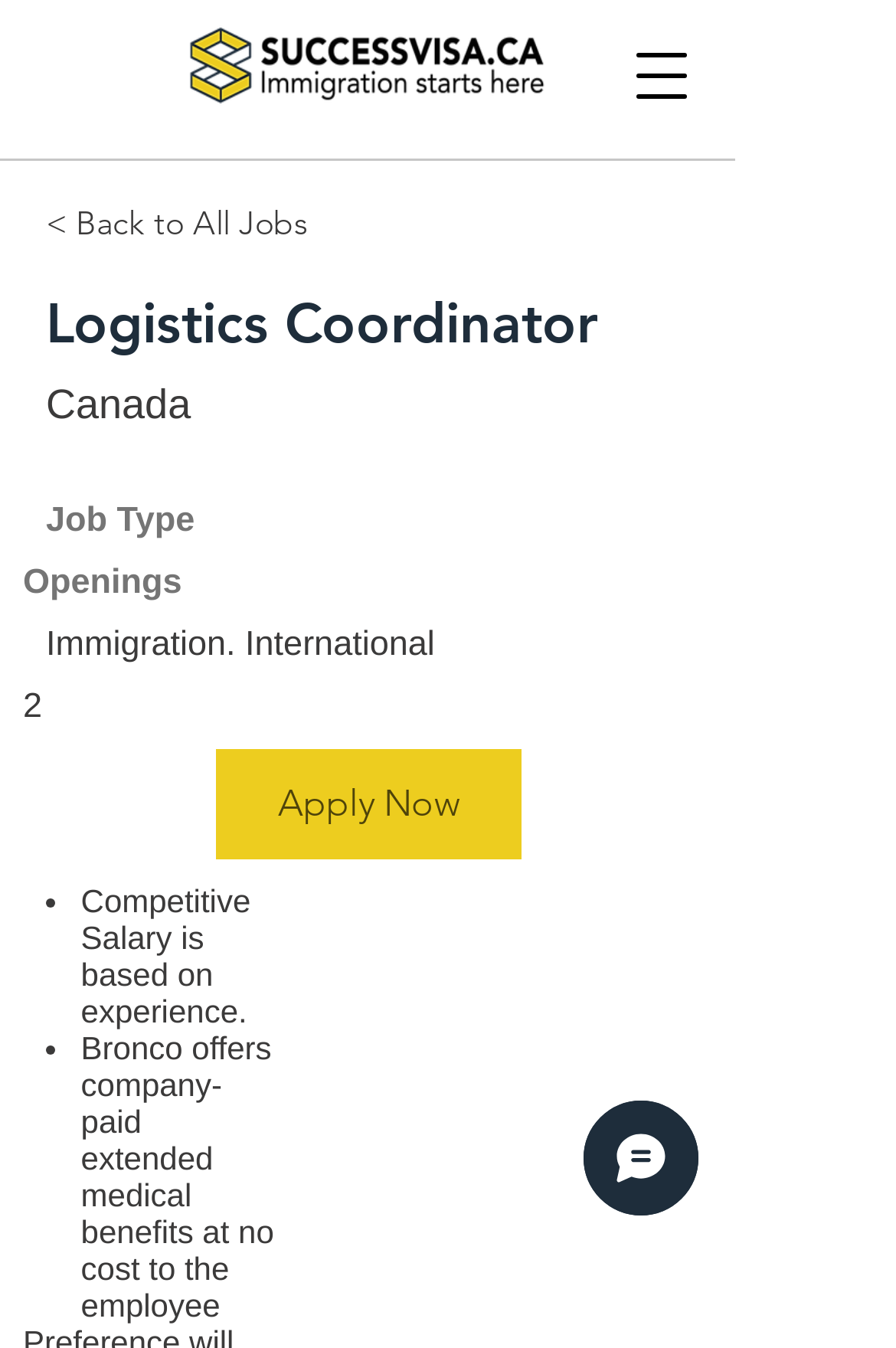Detail the various sections and features of the webpage.

The webpage is about a job posting for a Logistics Coordinator position. At the top left, there is a navigation menu button that can be opened to access more options. Next to it, there is a link to the company's website, SuccessVisa.CA, which is accompanied by an image with the same name. 

Below the company link, there is a link to go back to all jobs, followed by a heading that displays the job title, "Logistics Coordinator". Under the job title, there are several pieces of information about the job, including the location, "Canada", the job type, and the number of openings. 

Further down, there is a section that describes the job's benefits, including a competitive salary based on experience and company-paid extended medical benefits at no cost to the employee. Each benefit is marked with a bullet point. 

On the right side of the page, near the bottom, there is a "Chat" button accompanied by an image. This button likely allows users to initiate a chat with the company or a representative. Finally, there is an "Apply Now" link located above the chat button, which allows users to apply for the job.